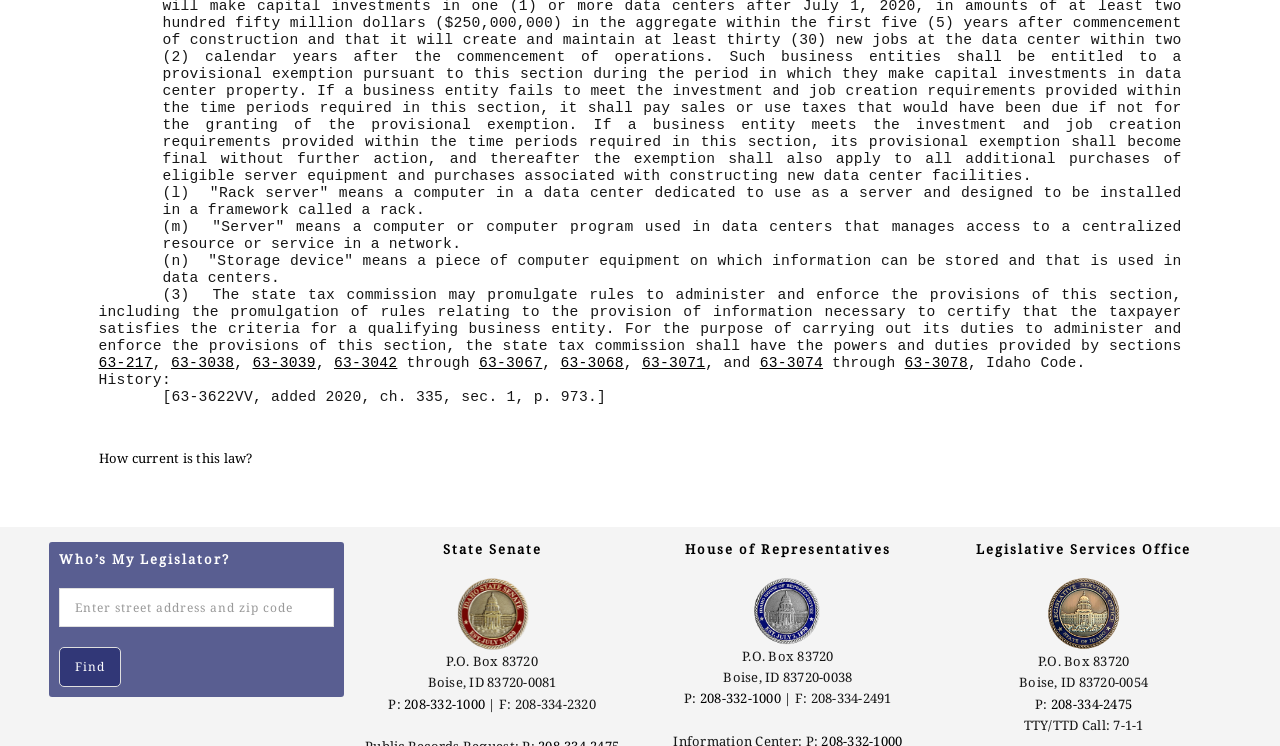Find and specify the bounding box coordinates that correspond to the clickable region for the instruction: "Click 'How current is this law?'".

[0.077, 0.603, 0.197, 0.627]